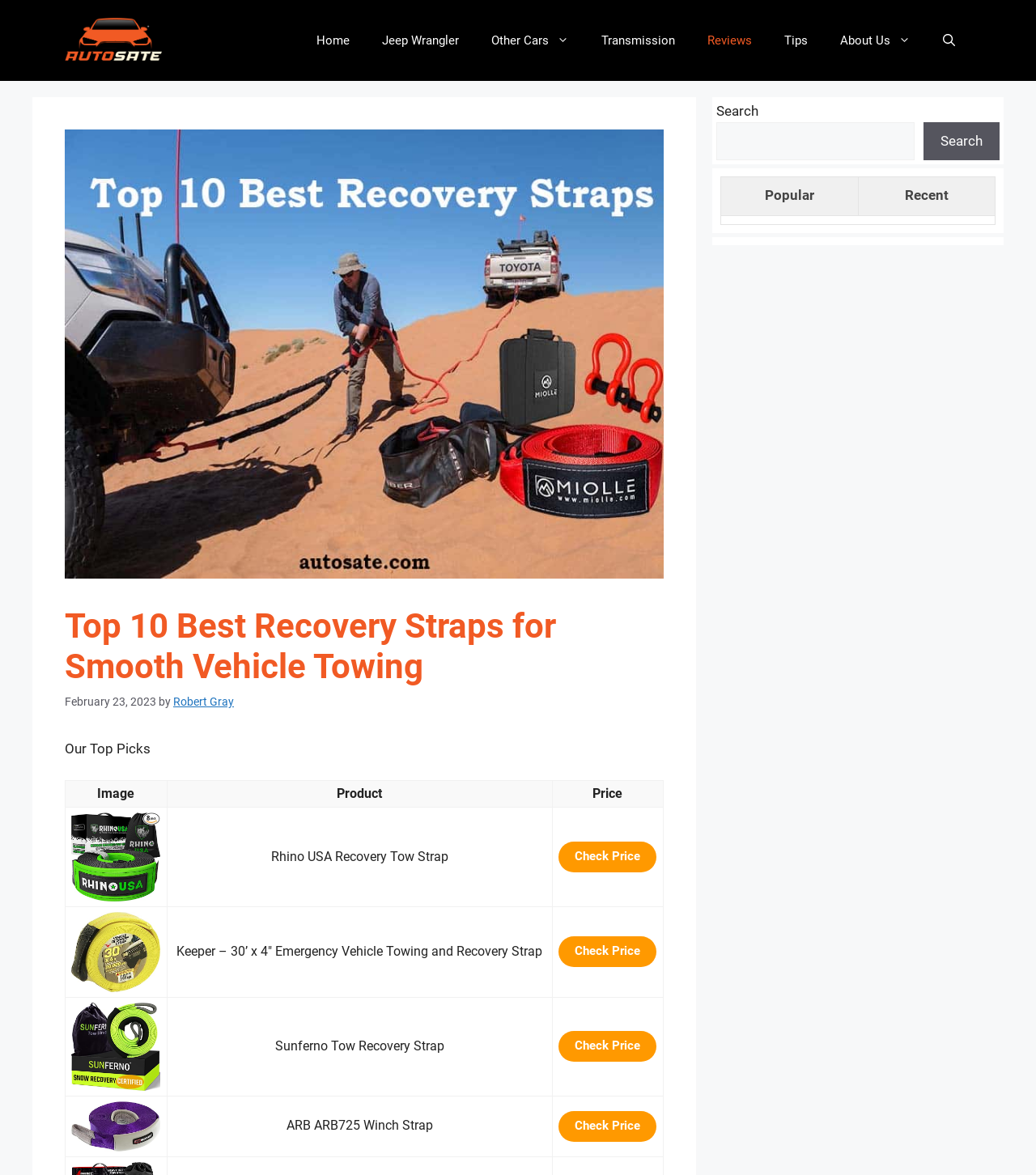Please indicate the bounding box coordinates for the clickable area to complete the following task: "Click on the 'Home' link". The coordinates should be specified as four float numbers between 0 and 1, i.e., [left, top, right, bottom].

[0.29, 0.014, 0.353, 0.055]